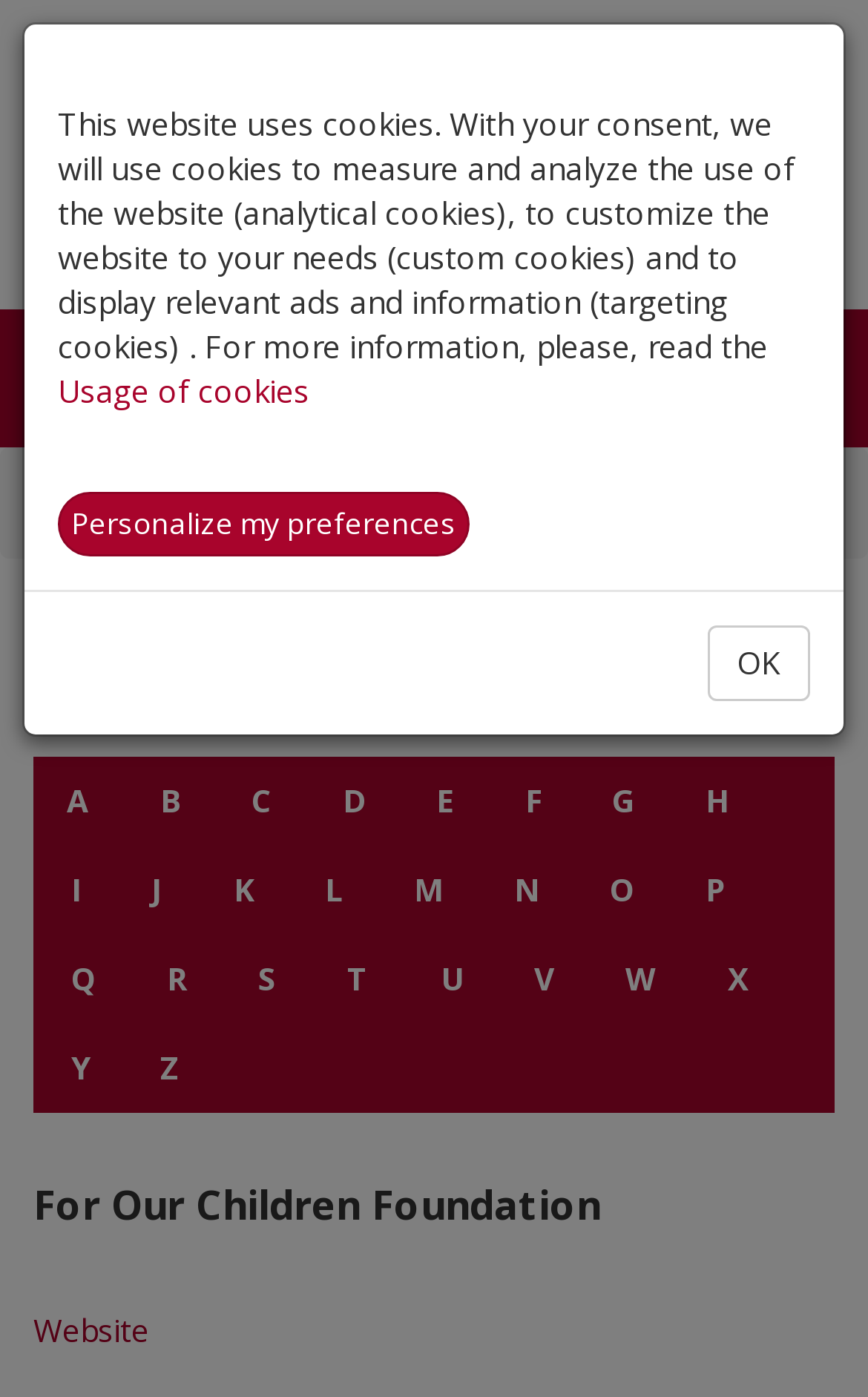Provide a single word or phrase answer to the question: 
What is the purpose of the membership directory?

To list members